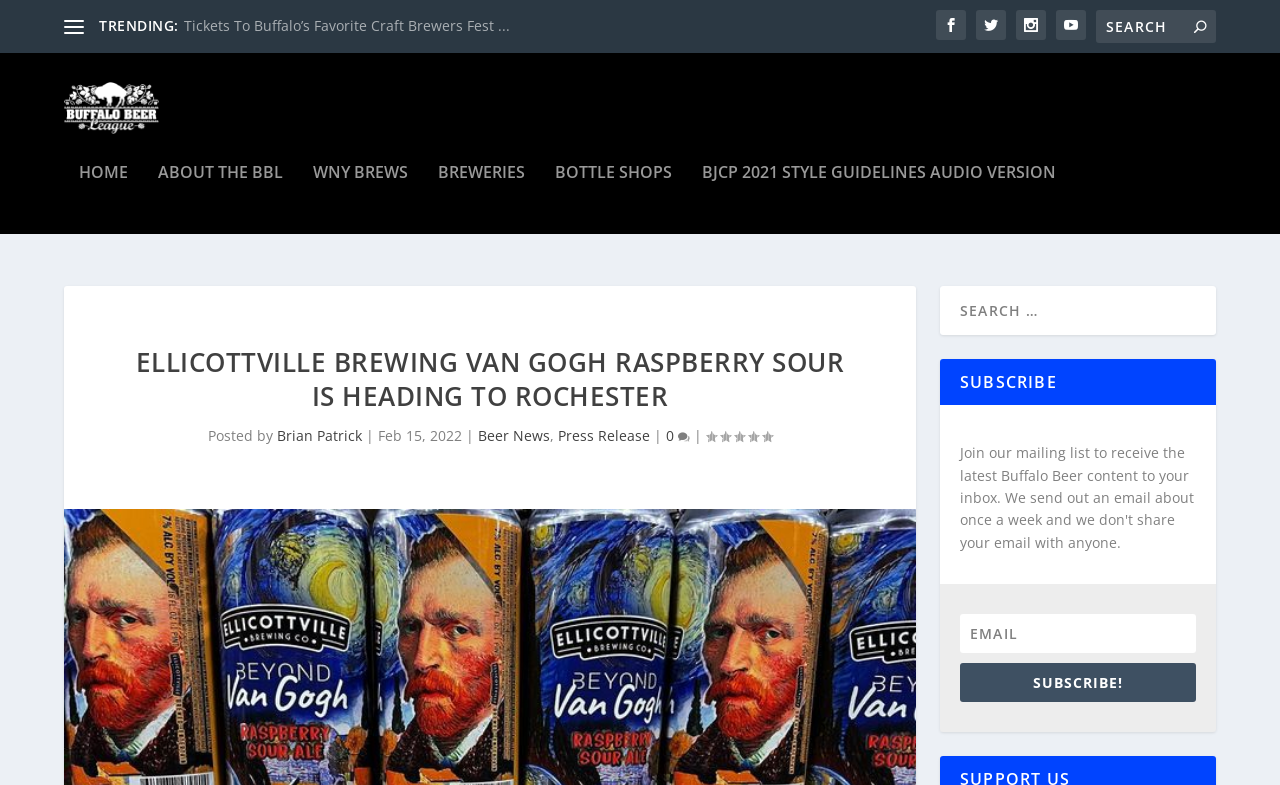Given the content of the image, can you provide a detailed answer to the question?
What is the rating of the article?

The article displays a rating section with the text 'Rating: 0.00', which indicates that the rating is 0.00.